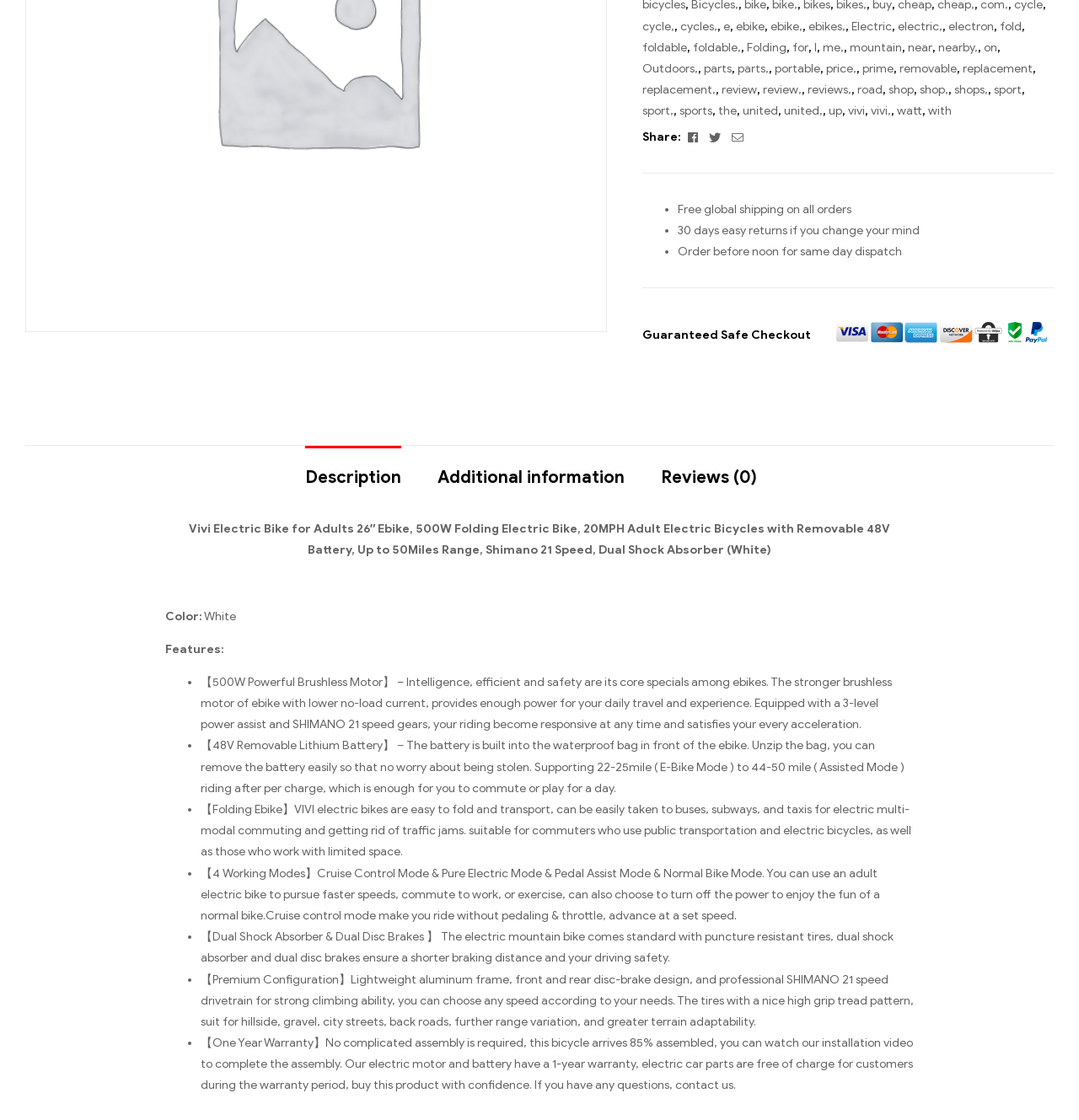Please locate the UI element described by "road" and provide its bounding box coordinates.

[0.795, 0.074, 0.818, 0.087]